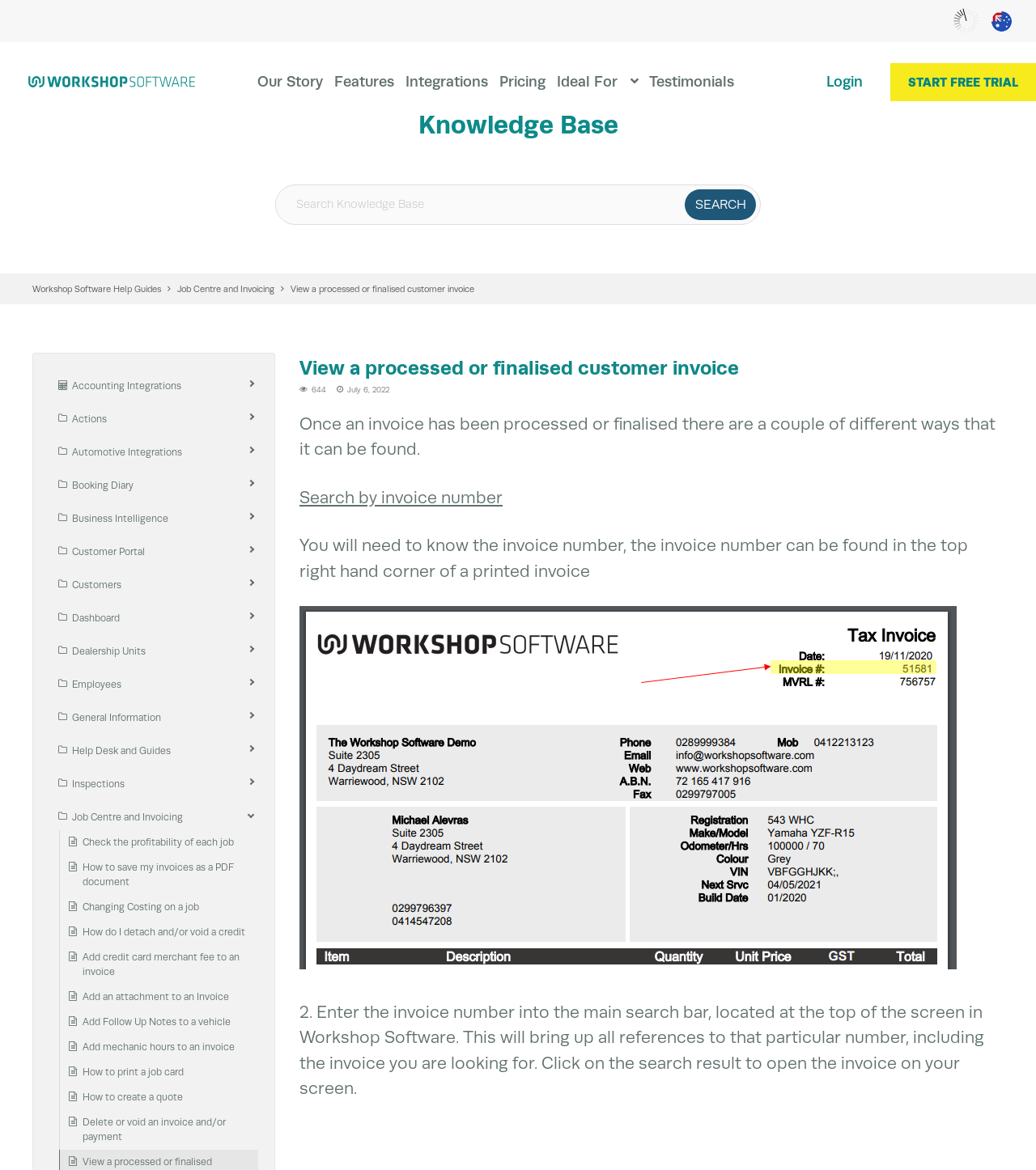Please identify the bounding box coordinates of the region to click in order to complete the task: "Click on START FREE TRIAL". The coordinates must be four float numbers between 0 and 1, specified as [left, top, right, bottom].

[0.859, 0.054, 1.0, 0.086]